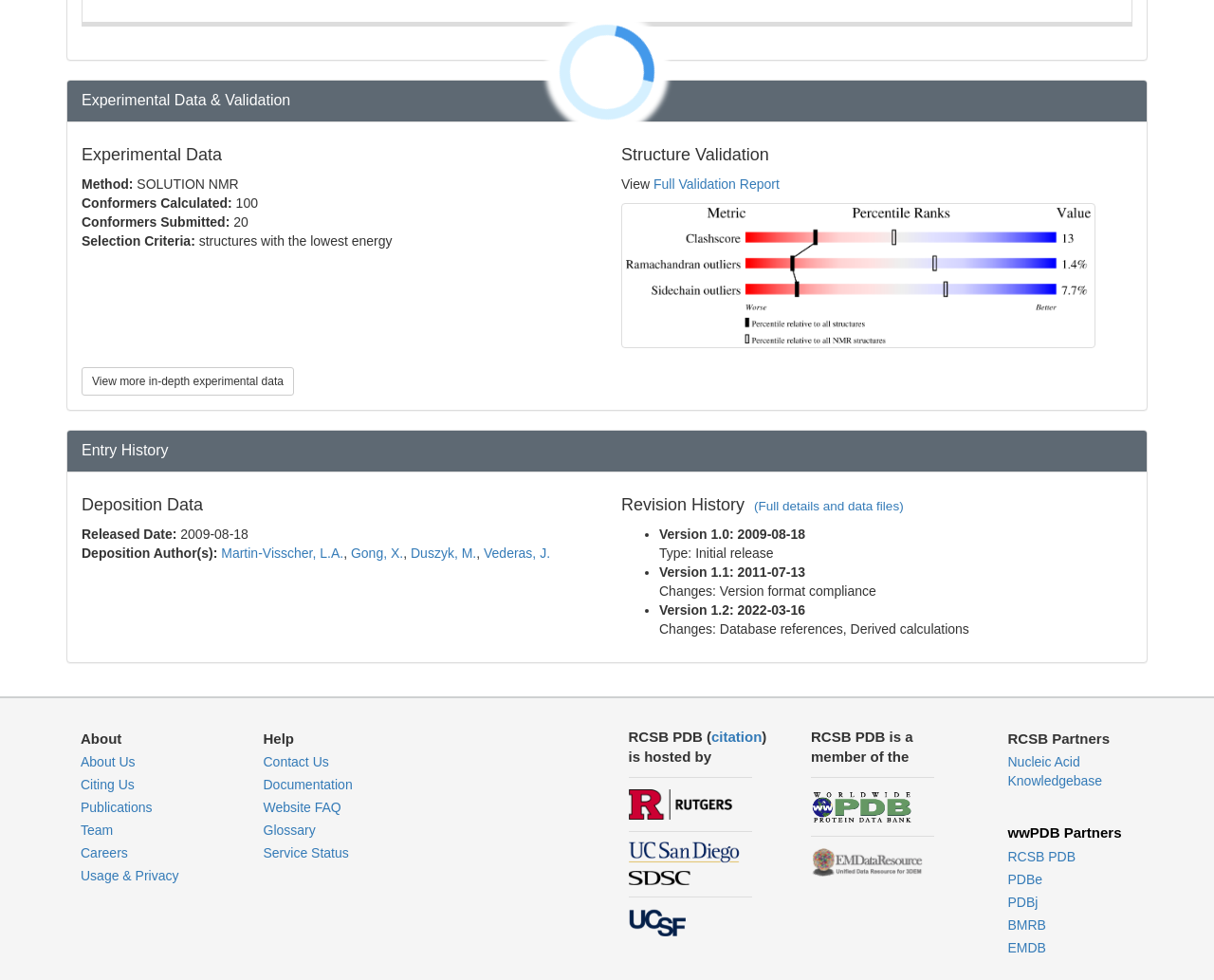Pinpoint the bounding box coordinates of the clickable area needed to execute the instruction: "Search for a specific topic". The coordinates should be specified as four float numbers between 0 and 1, i.e., [left, top, right, bottom].

None